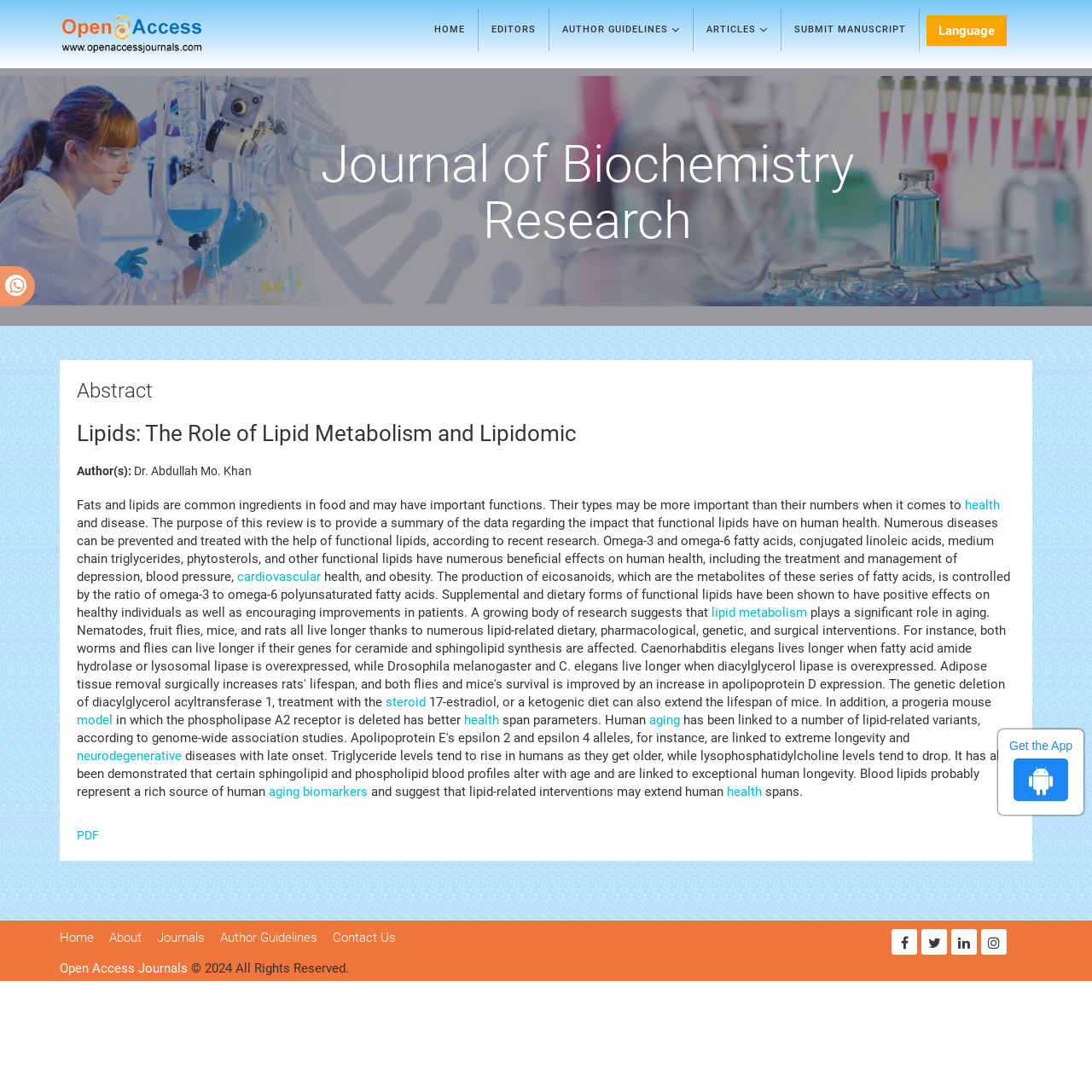Please locate the bounding box coordinates for the element that should be clicked to achieve the following instruction: "Click on the 'Log In' link". Ensure the coordinates are given as four float numbers between 0 and 1, i.e., [left, top, right, bottom].

None